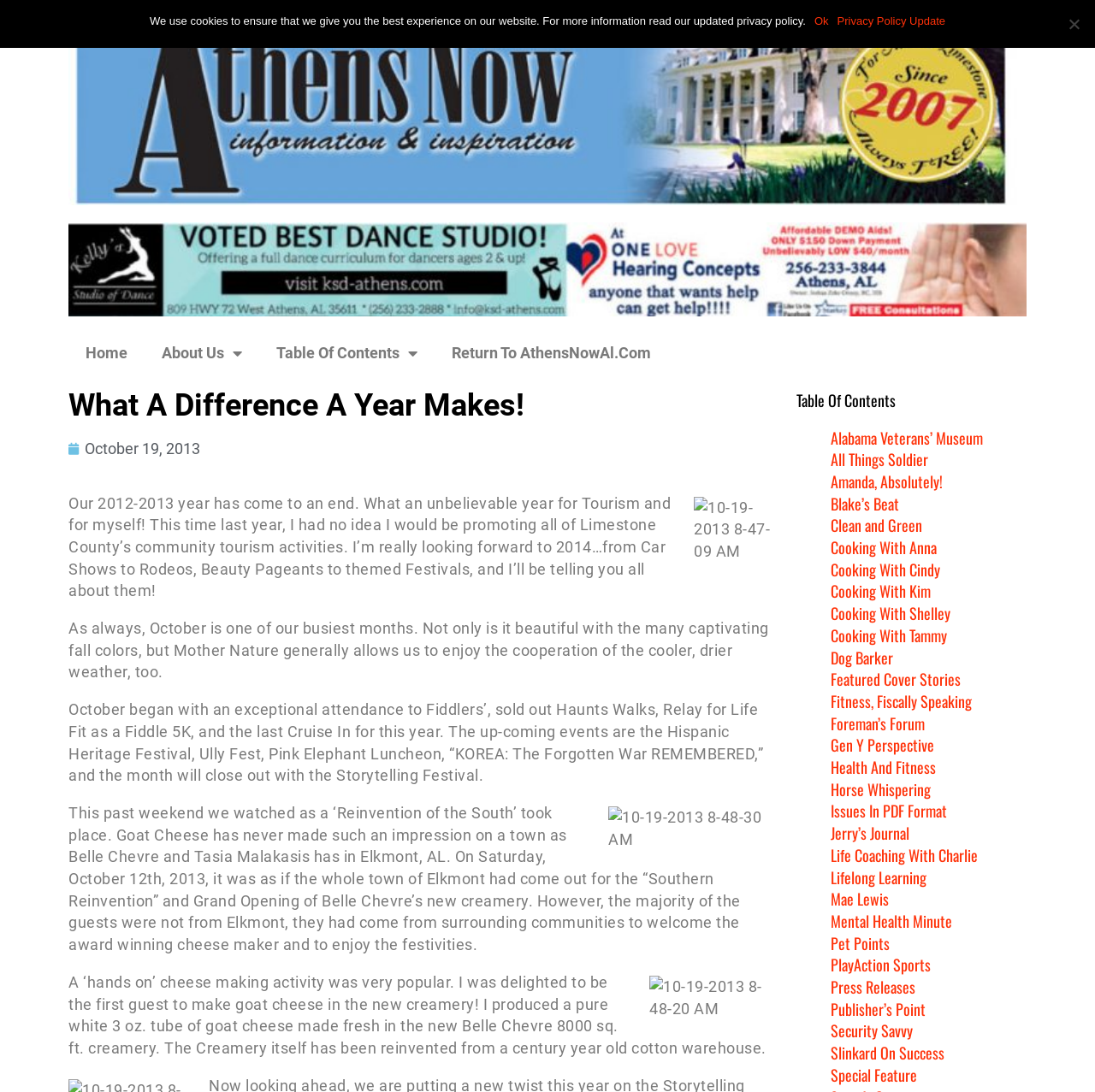Determine the bounding box coordinates of the section I need to click to execute the following instruction: "Click the 'Alabama Veterans’ Museum' link". Provide the coordinates as four float numbers between 0 and 1, i.e., [left, top, right, bottom].

[0.759, 0.39, 0.898, 0.411]